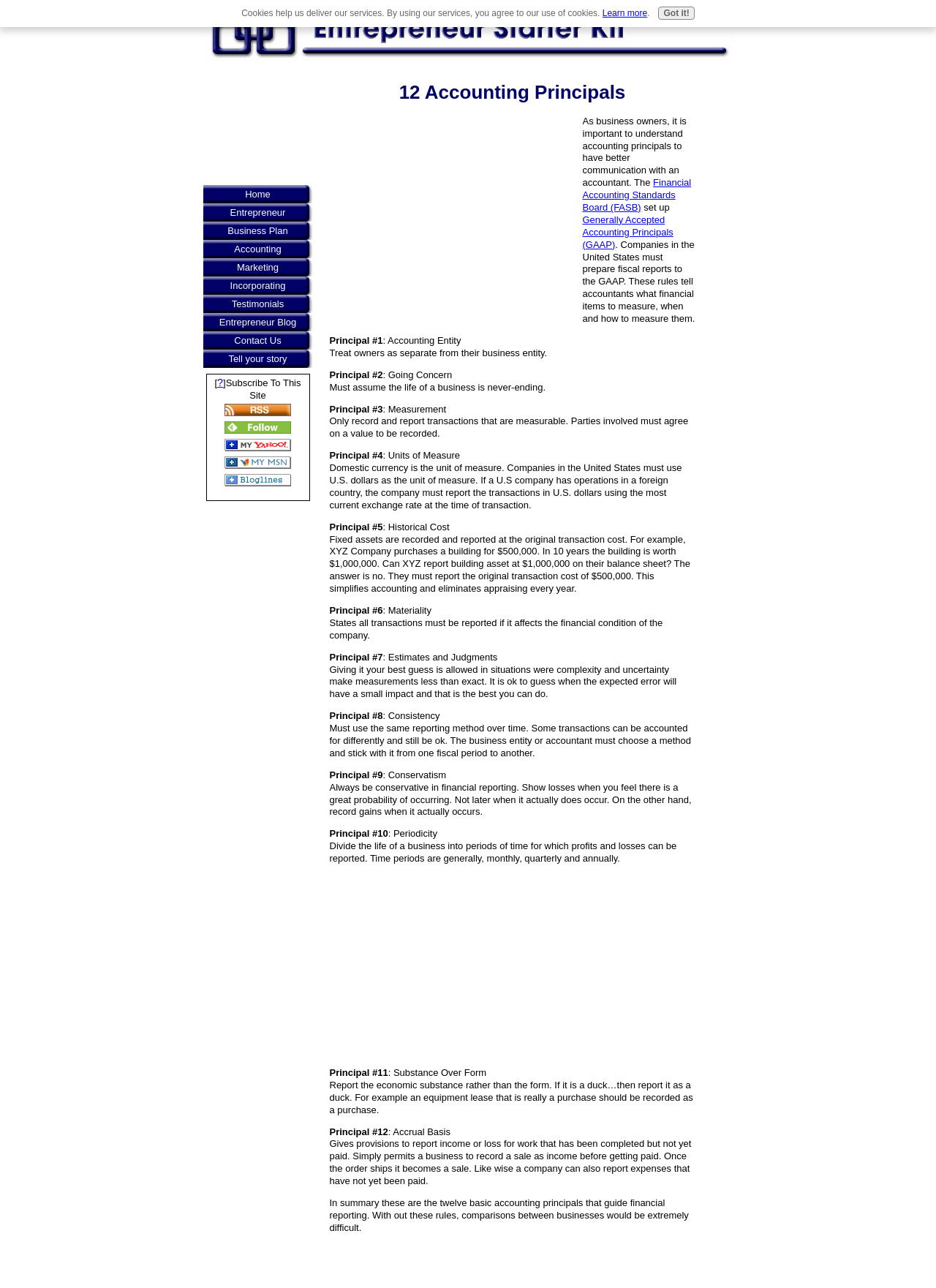Determine the bounding box coordinates for the HTML element described here: "www.adelaidemetro.com.au/Tickets-Fares/Fares".

None